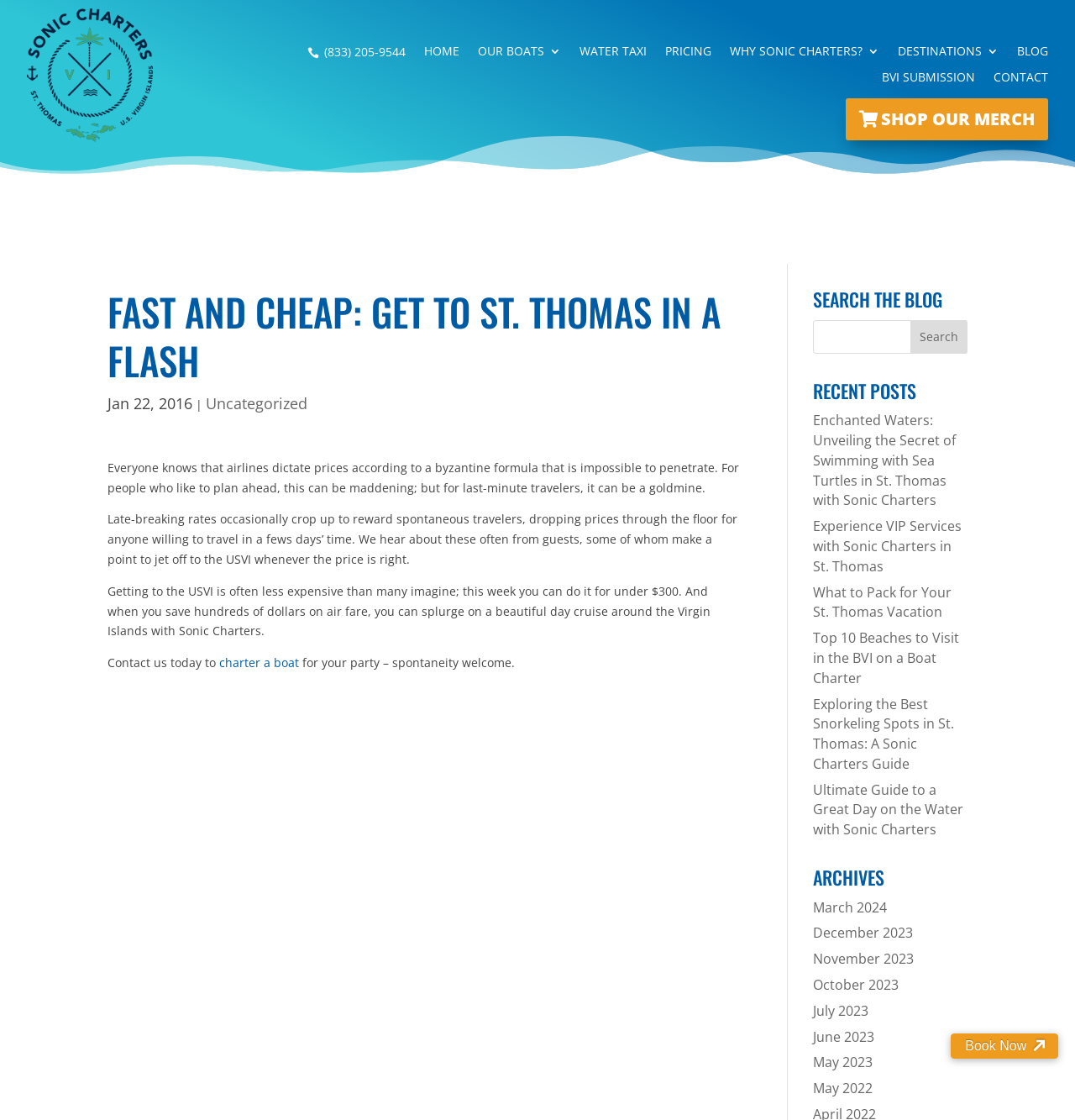Provide a one-word or brief phrase answer to the question:
What is the purpose of the search bar?

Search the blog